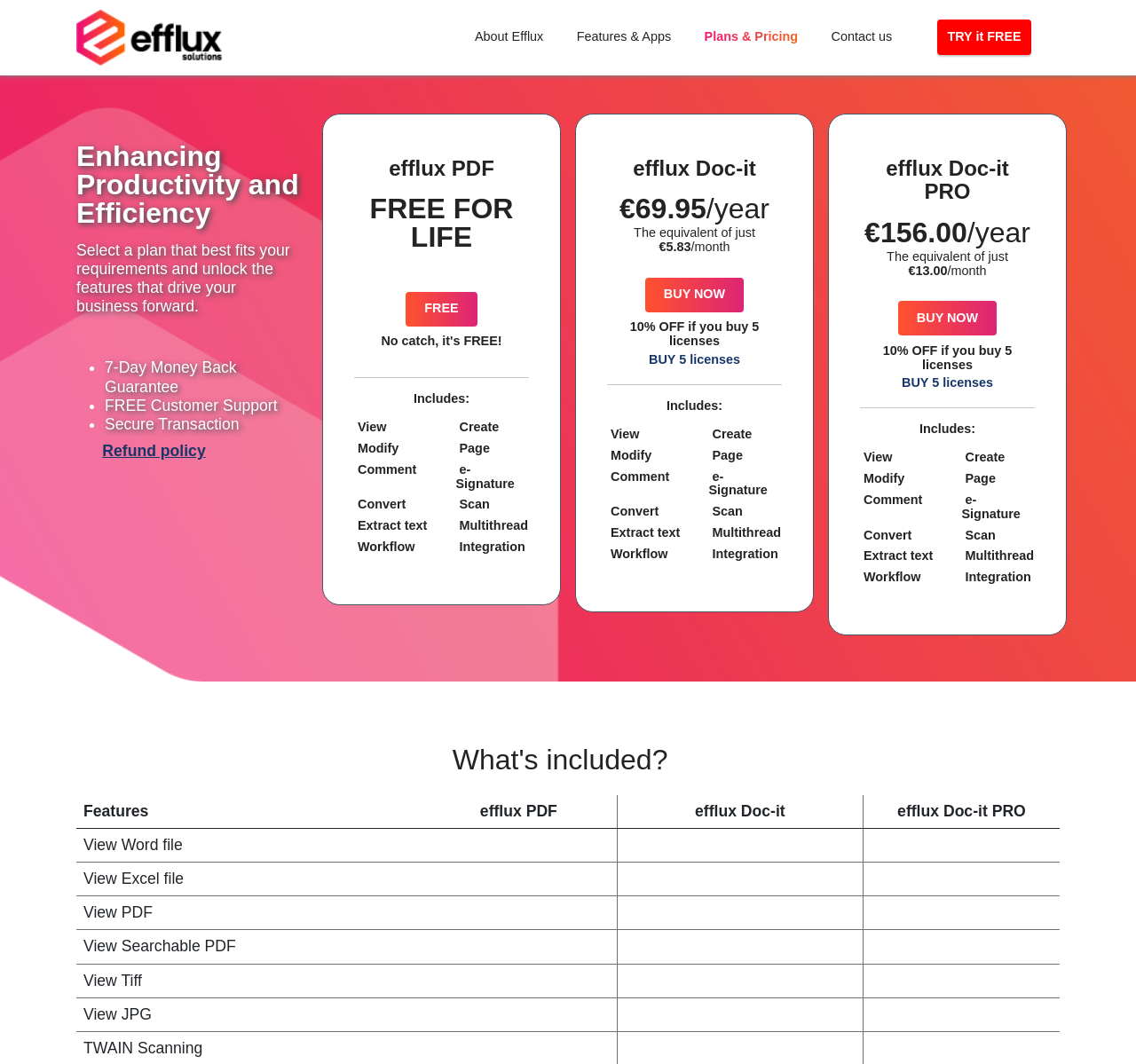What are the two plans offered by Efflux?
Offer a detailed and full explanation in response to the question.

The two plans offered by Efflux are Efflux Doc-it and Efflux Doc-it PRO, which are presented as separate sections on the webpage with their own pricing and feature lists.